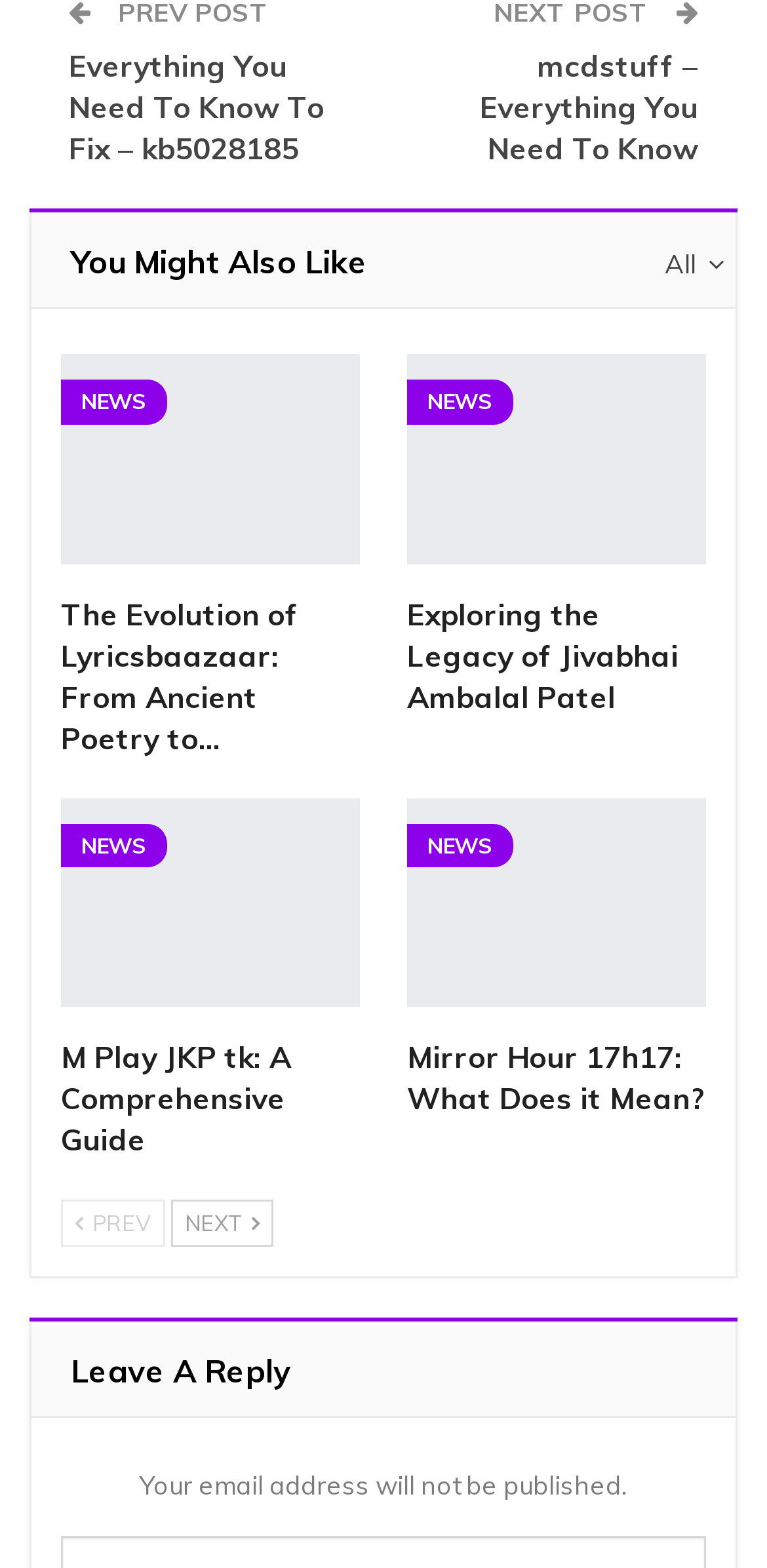Determine the bounding box coordinates of the target area to click to execute the following instruction: "Click on the 'Everything You Need To Know To Fix – kb5028185' link."

[0.09, 0.03, 0.423, 0.107]